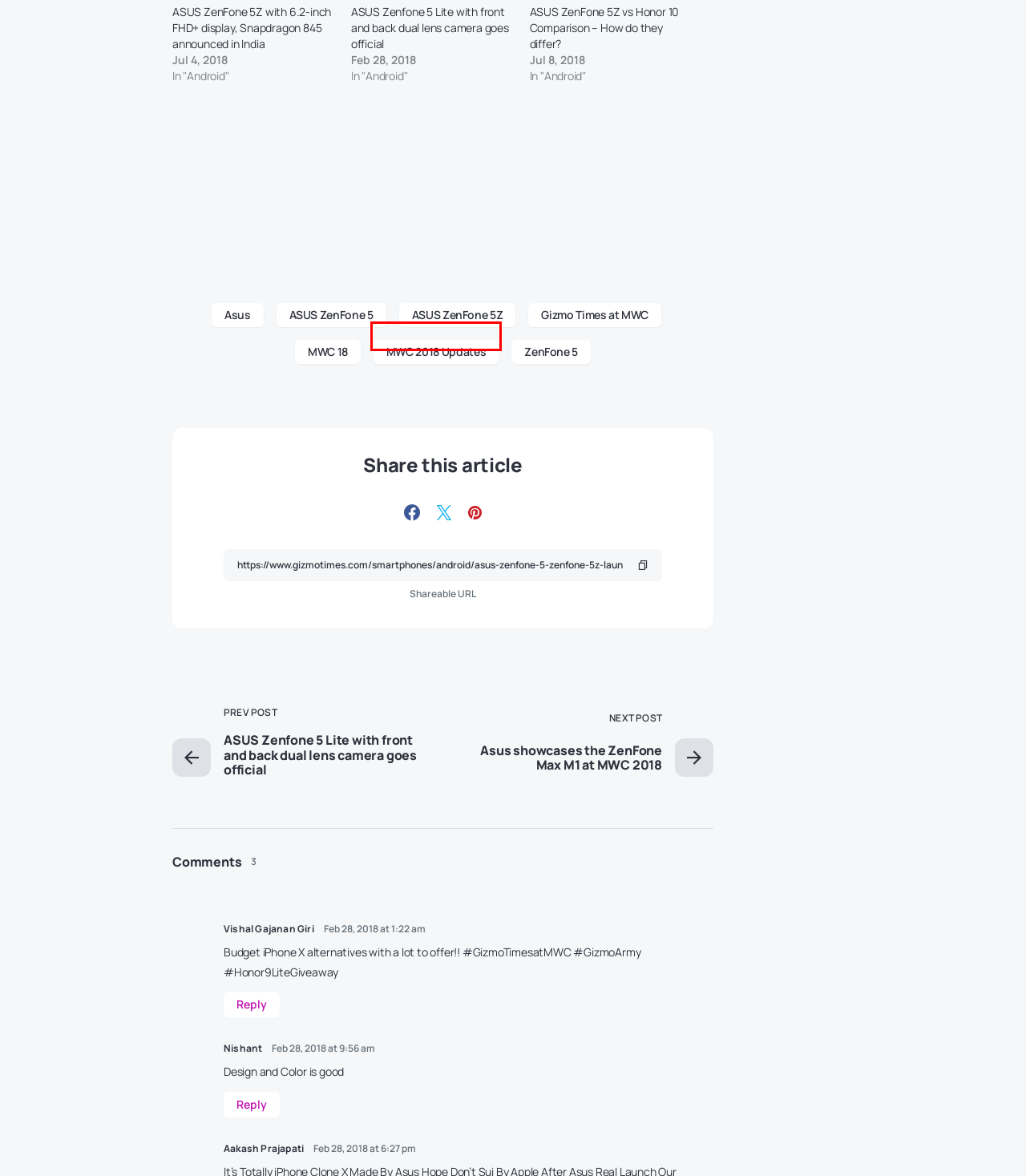You are given a screenshot of a webpage with a red rectangle bounding box around a UI element. Select the webpage description that best matches the new webpage after clicking the element in the bounding box. Here are the candidates:
A. Sanath Swaroop, Author at Gizmo Times
B. ASUS ZenFone 5Z Archives - Gizmo Times
C. Gizmo Times - Tech News, Blockchain, Cryptocurrency and the Internet
D. MEME Token - All you need to know about Memecoin from Memeland
E. MWC 18 Archives - Gizmo Times
F. OpenSea to disable royalty enforcement tool "Operator Filter"
G. Tornado Cash loses lawsuit against U.S. Govt. over Ban and Sanctions
H. Cryptocurrency Archives - Gizmo Times

B